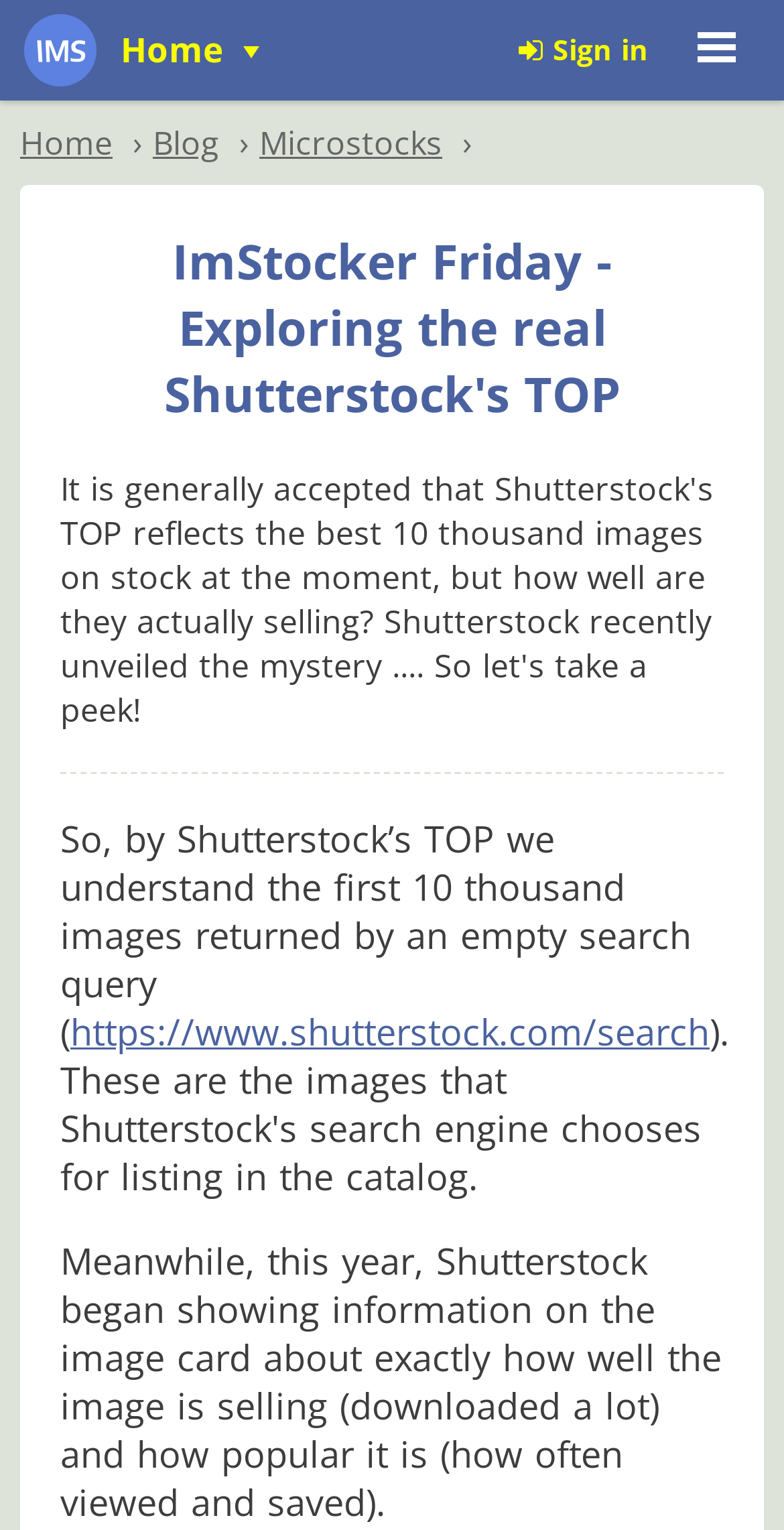Please determine the heading text of this webpage.

ImStocker Friday - Exploring the real Shutterstock's TOP